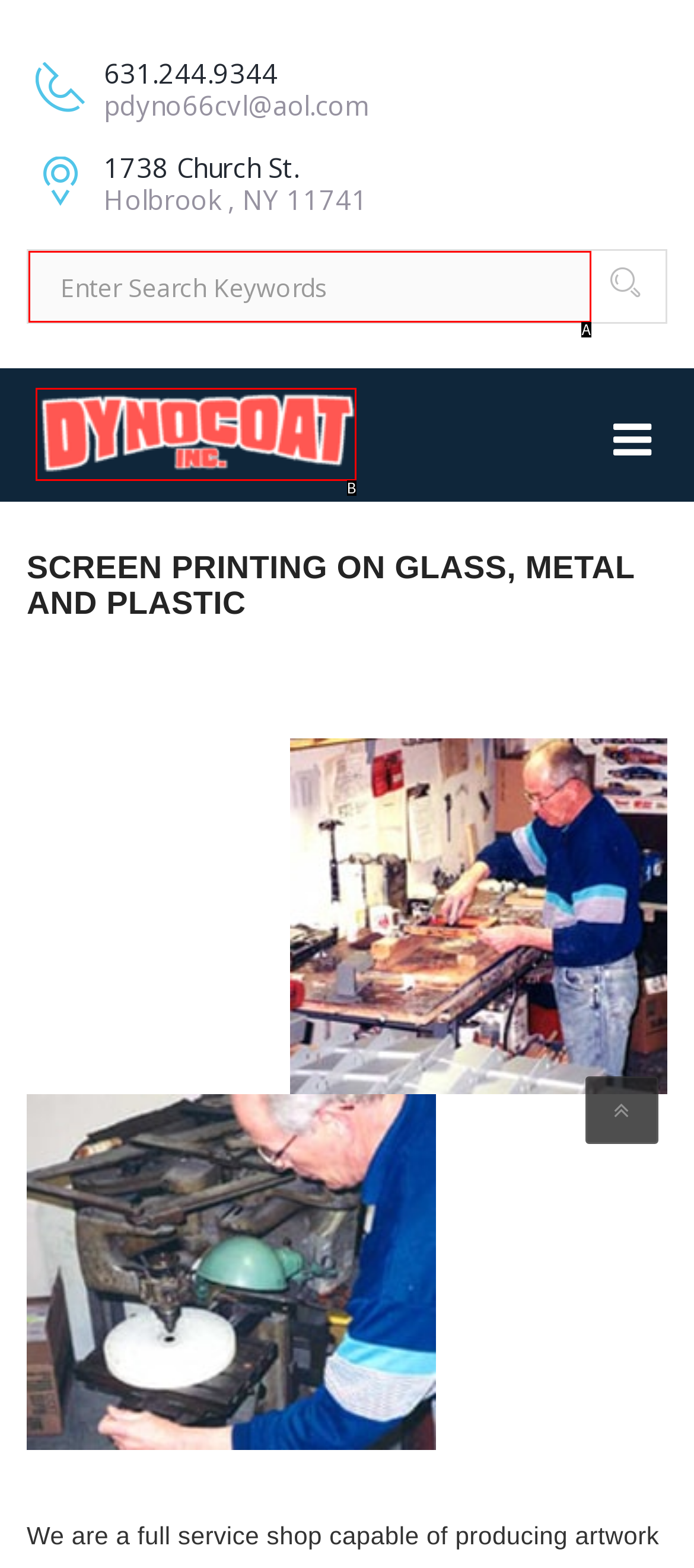From the choices provided, which HTML element best fits the description: name="s" placeholder="Enter Search Keywords"? Answer with the appropriate letter.

A